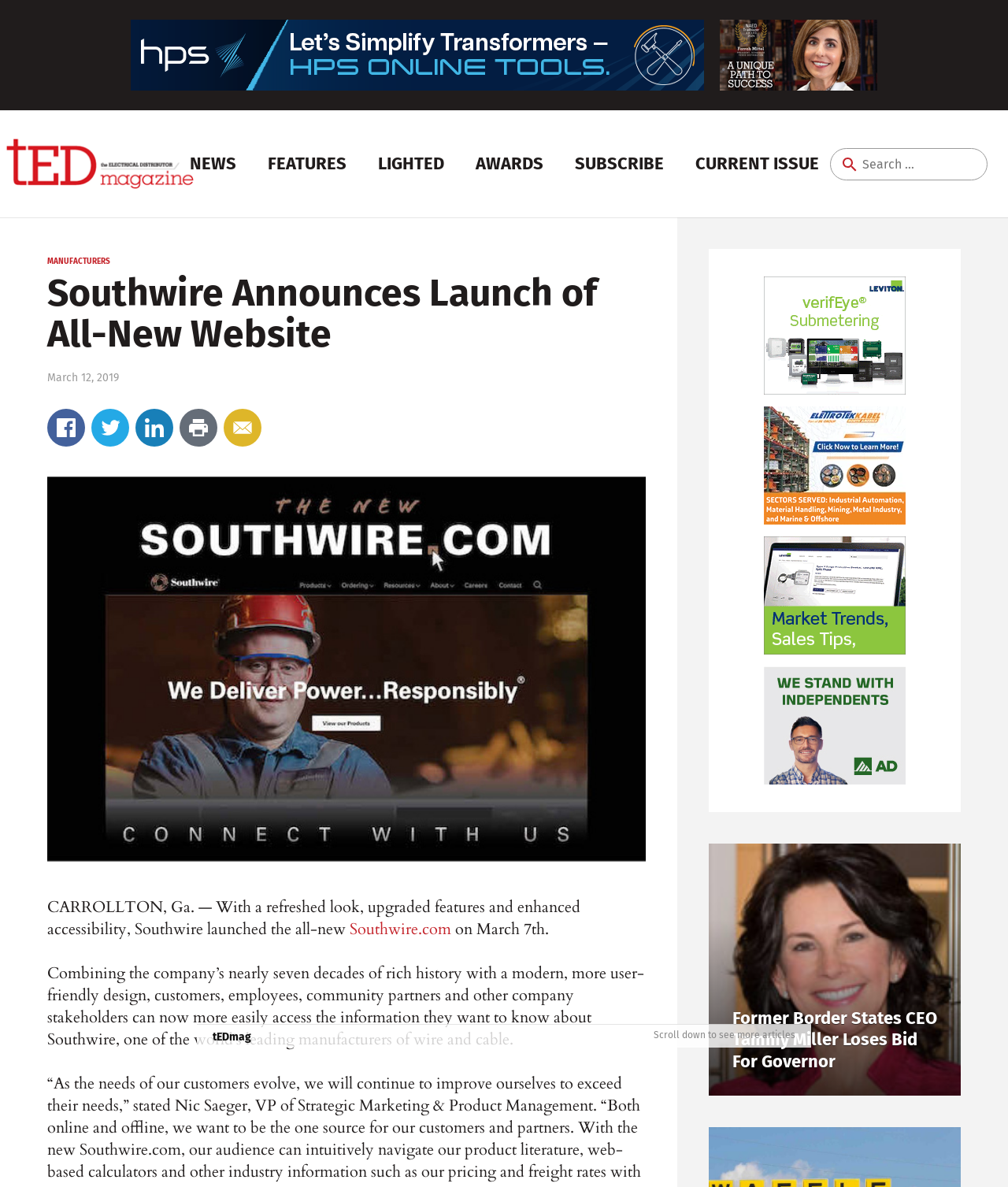Given the element description parent_node: NEWS, identify the bounding box coordinates for the UI element on the webpage screenshot. The format should be (top-left x, top-left y, bottom-right x, bottom-right y), with values between 0 and 1.

[0.0, 0.093, 0.197, 0.183]